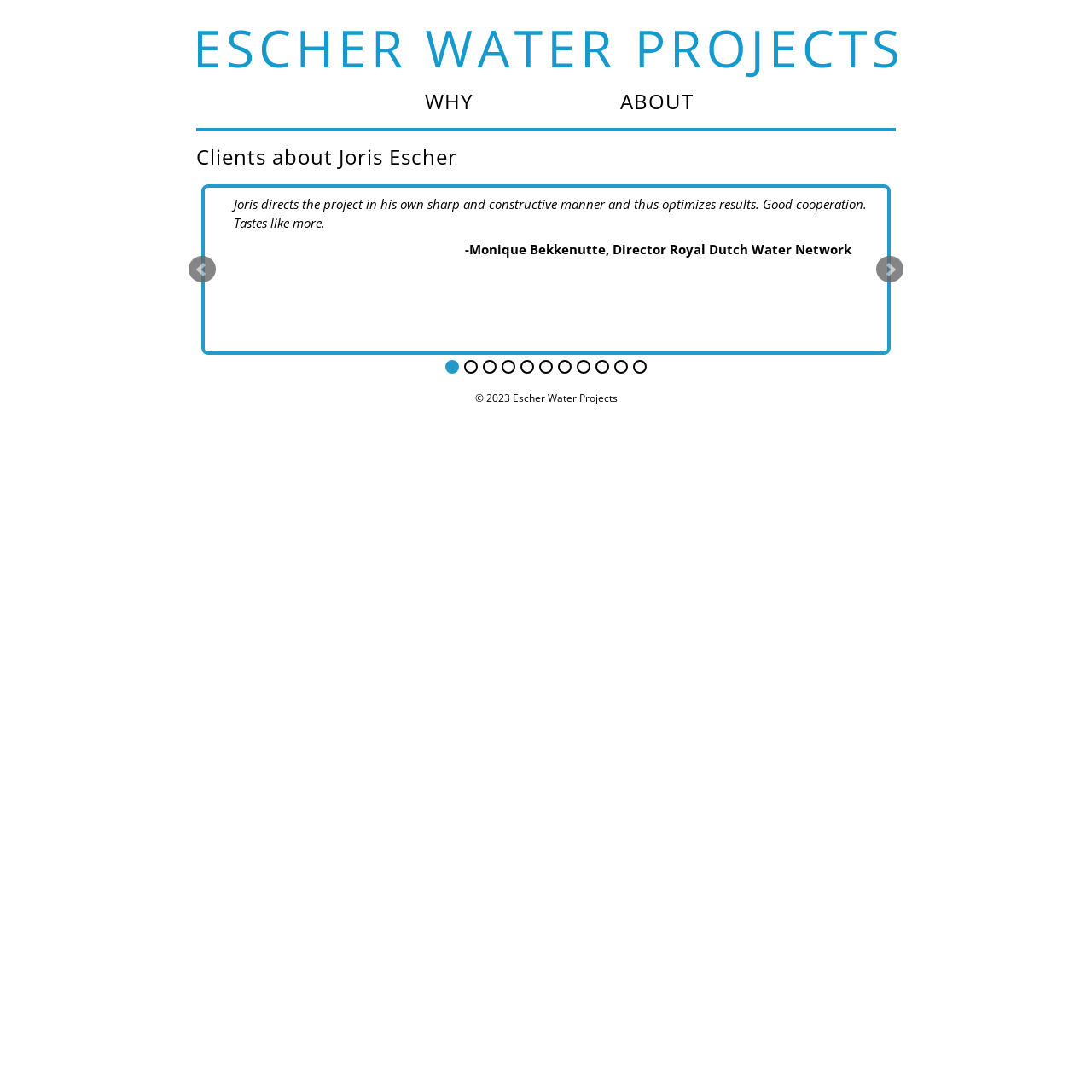Please locate the bounding box coordinates of the element's region that needs to be clicked to follow the instruction: "Go to WHY". The bounding box coordinates should be provided as four float numbers between 0 and 1, i.e., [left, top, right, bottom].

[0.389, 0.083, 0.433, 0.103]